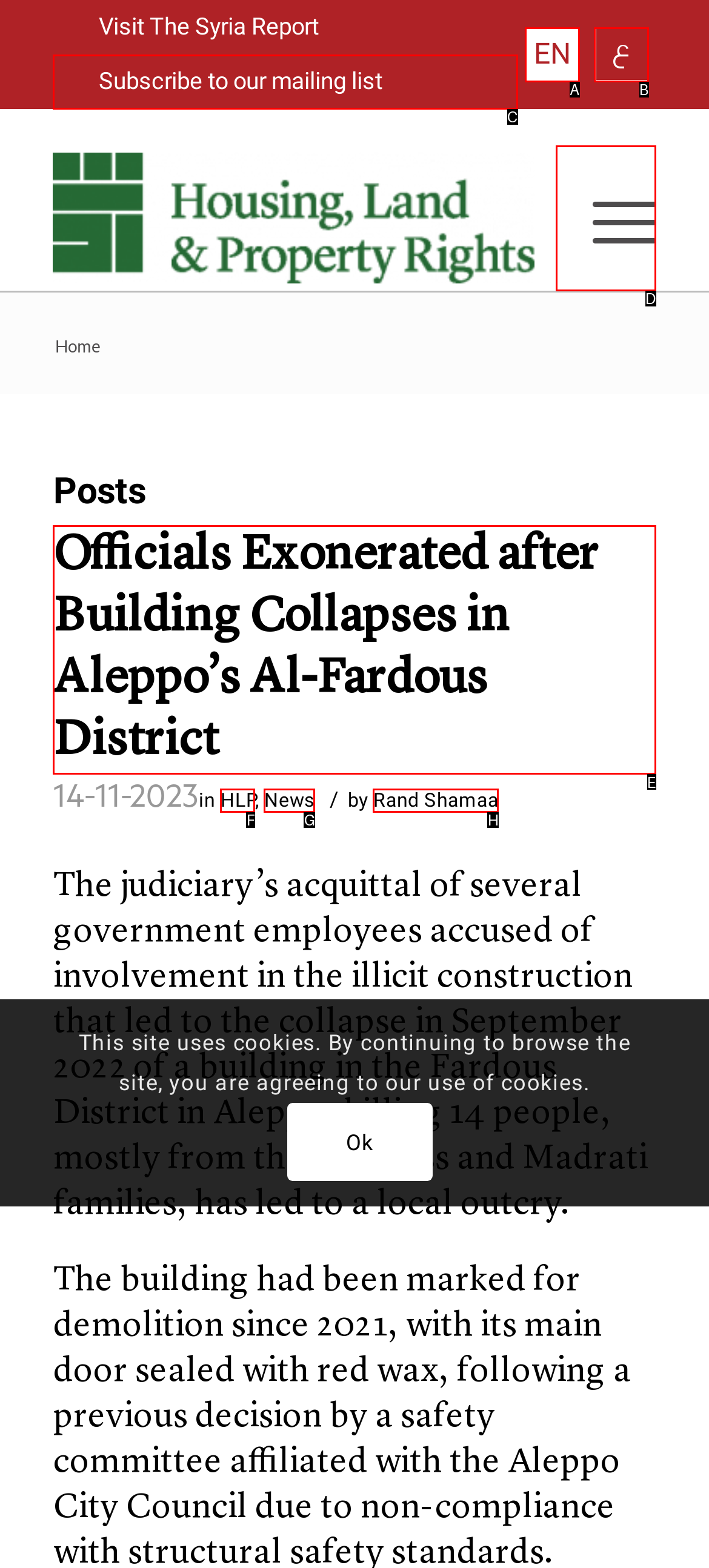Which HTML element should be clicked to fulfill the following task: visit Home page?
Reply with the letter of the appropriate option from the choices given.

None